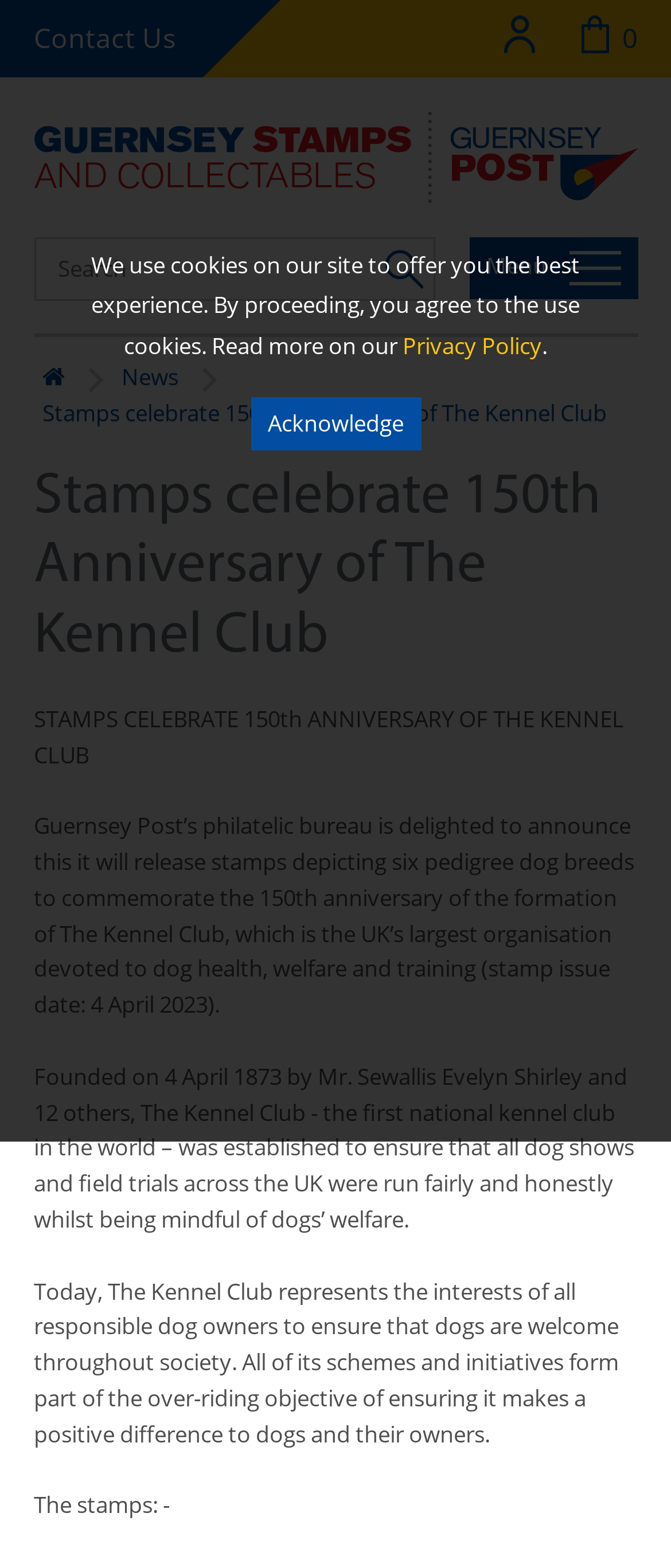Locate the UI element described by News in the provided webpage screenshot. Return the bounding box coordinates in the format (top-left x, top-left y, bottom-right x, bottom-right y), ensuring all values are between 0 and 1.

[0.181, 0.231, 0.265, 0.25]